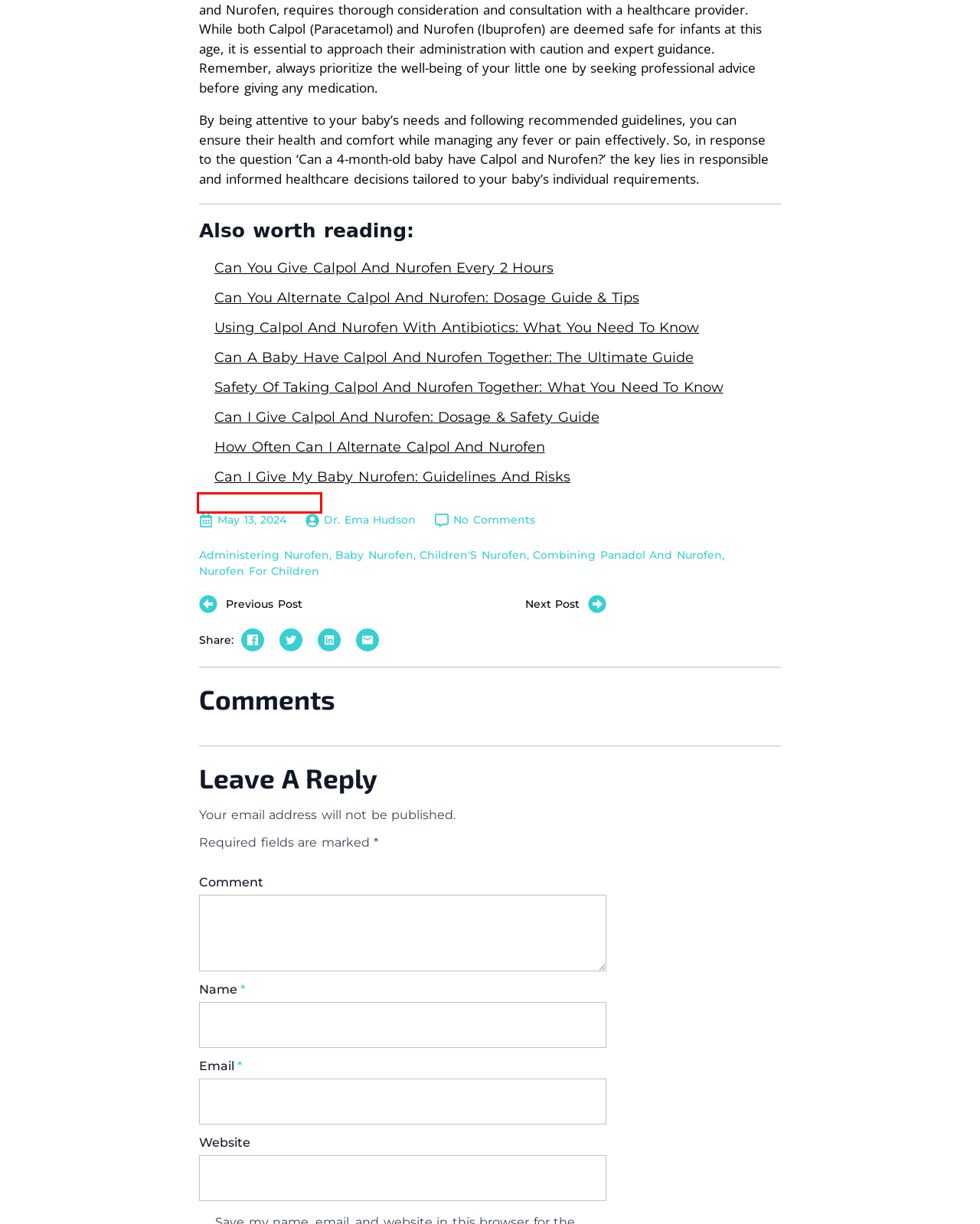Given a webpage screenshot with a red bounding box around a UI element, choose the webpage description that best matches the new webpage after clicking the element within the bounding box. Here are the candidates:
A. Children'S Nurofen - Farmacia Canfora
B. Can I Give Calpol and Nurofen: Dosage & Safety Guide
C. Can Ibuprofen Help with Headaches? Benefits and Uses
D. Can a Baby Have Calpol and Nurofen Together: The Ultimate Guide
E. Combining Panadol And Nurofen - Farmacia Canfora
F. Using Calpol and Nurofen with Antibiotics: What You Need to Know
G. Safety of Taking Calpol and Nurofen Together: What You Need to Know
H. Nurofen For Children - Farmacia Canfora

H